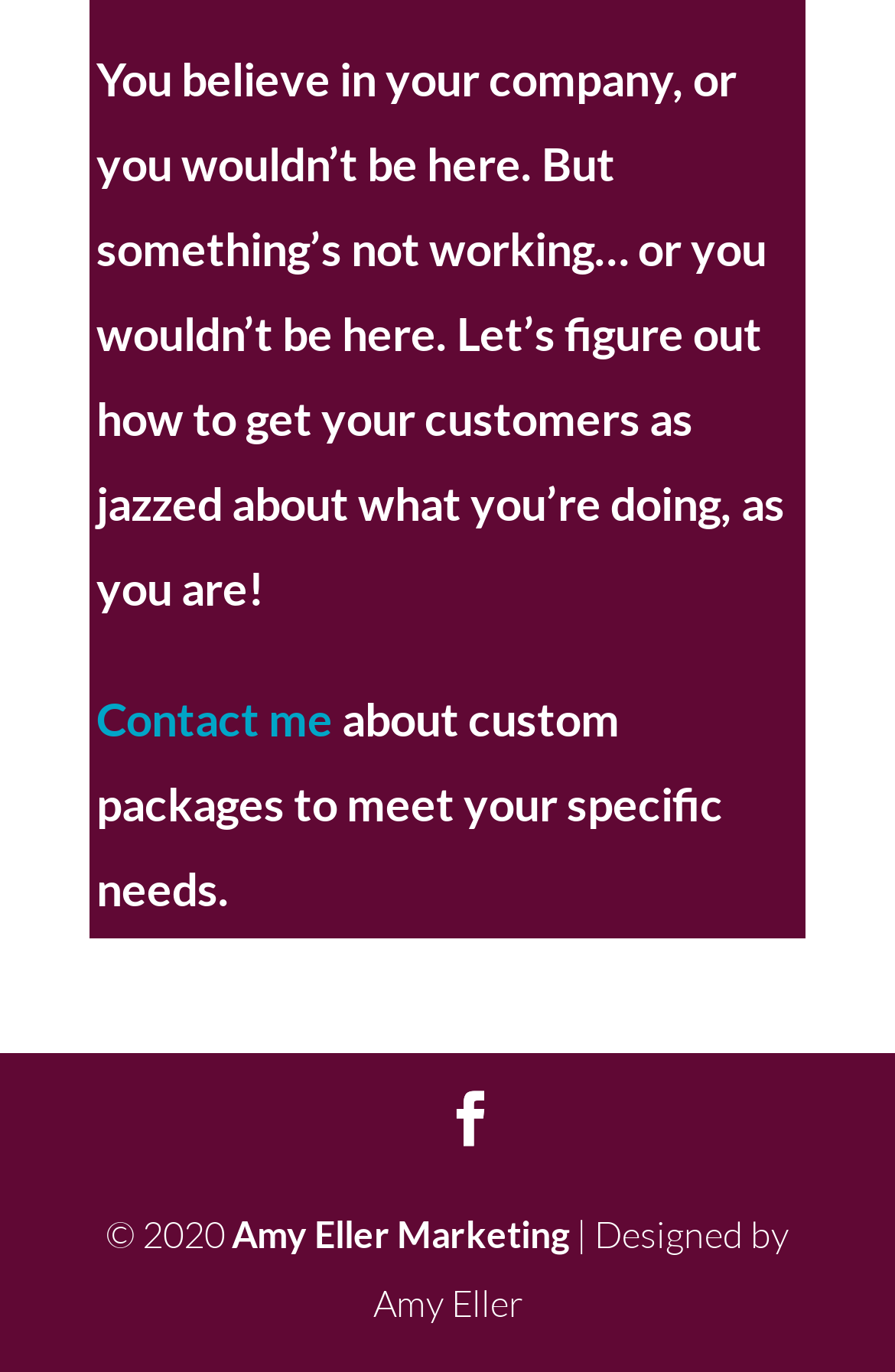Determine the bounding box coordinates for the UI element matching this description: "ontact me".

[0.141, 0.504, 0.372, 0.544]